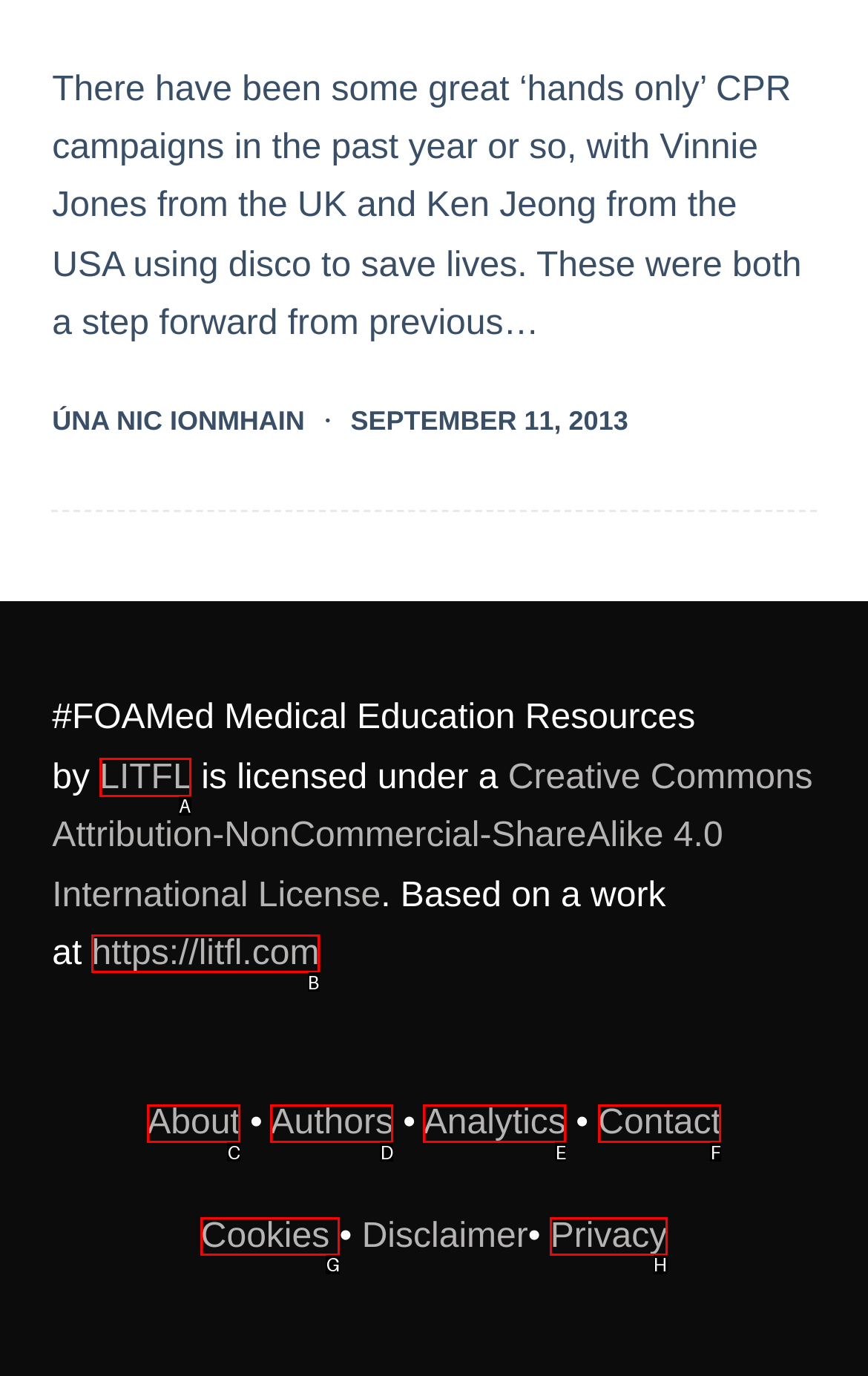Point out the letter of the HTML element you should click on to execute the task: Click the link to LITFL
Reply with the letter from the given options.

A